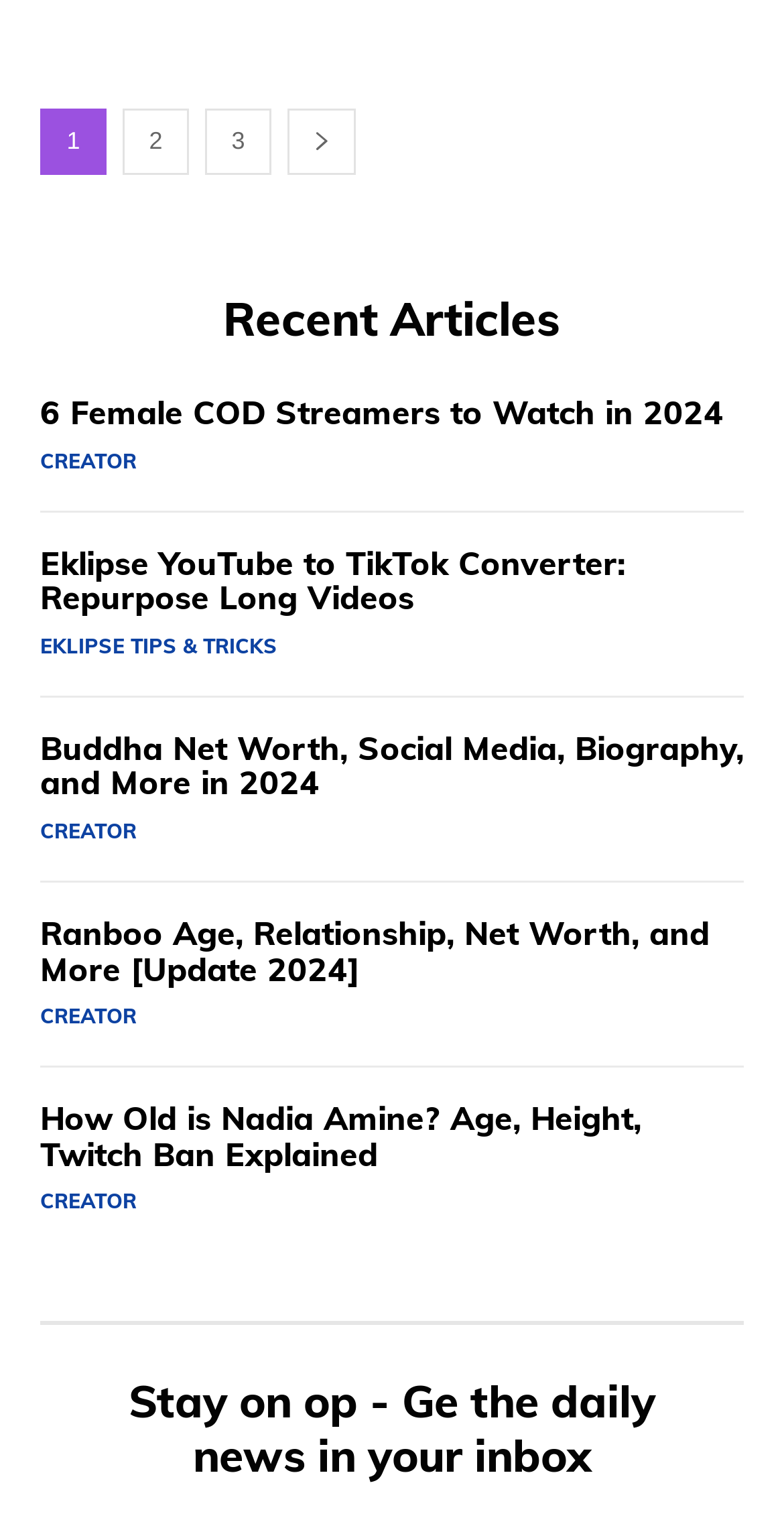Respond to the following question using a concise word or phrase: 
How many 'CREATOR' links are there on the page?

4